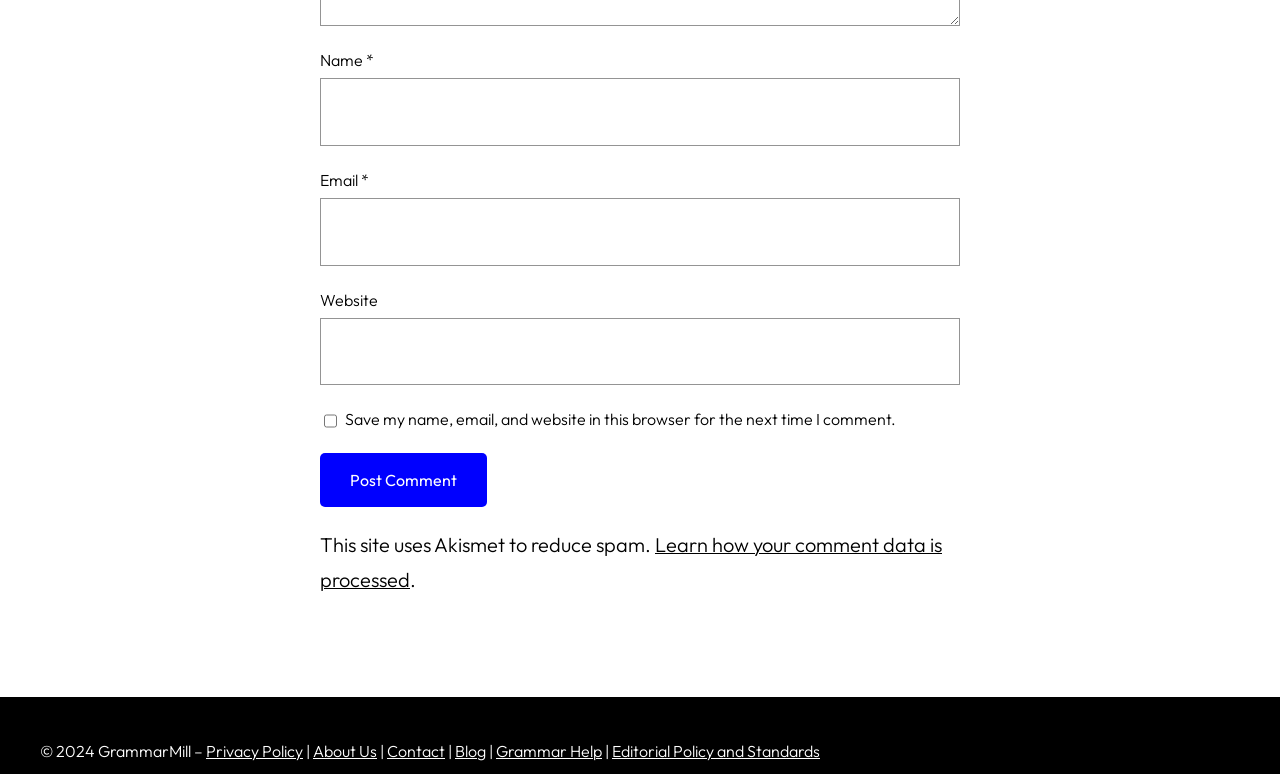Please specify the bounding box coordinates of the region to click in order to perform the following instruction: "Check the save my name checkbox".

[0.253, 0.533, 0.263, 0.556]